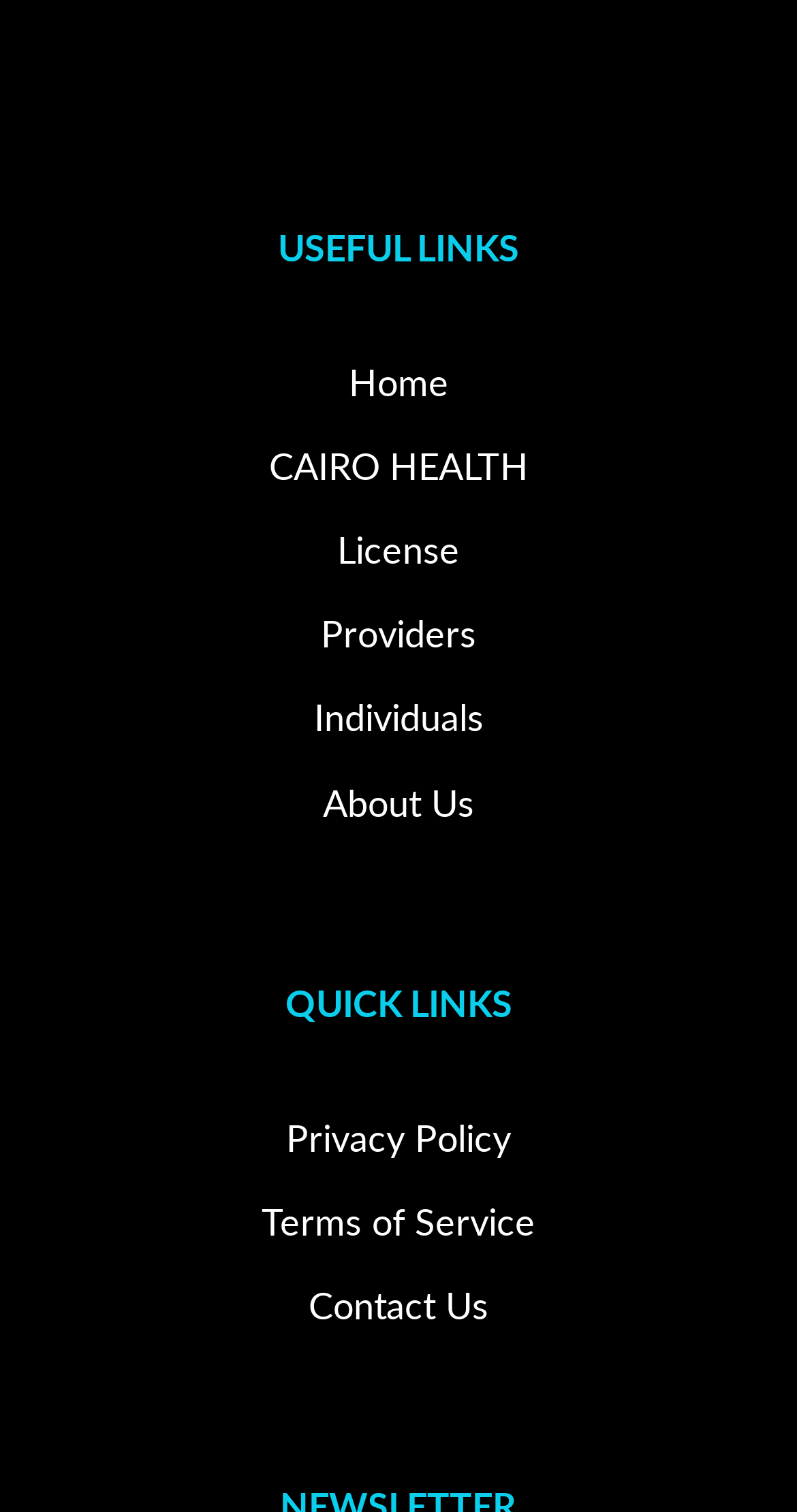Find the bounding box coordinates of the element I should click to carry out the following instruction: "check license".

[0.423, 0.346, 0.577, 0.38]